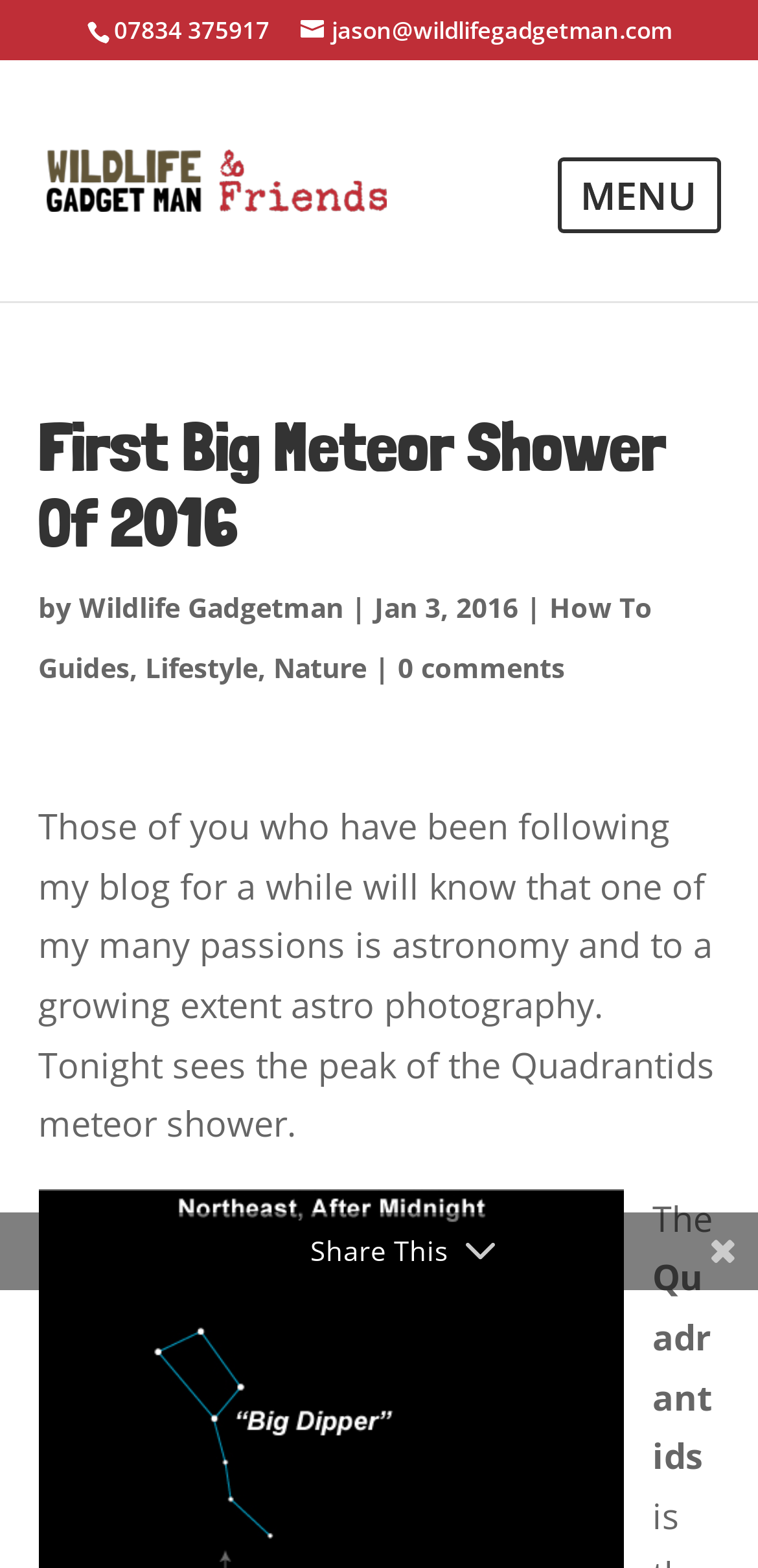Find the bounding box coordinates of the area that needs to be clicked in order to achieve the following instruction: "visit WildlifeGadgetman.com". The coordinates should be specified as four float numbers between 0 and 1, i.e., [left, top, right, bottom].

[0.06, 0.1, 0.51, 0.126]